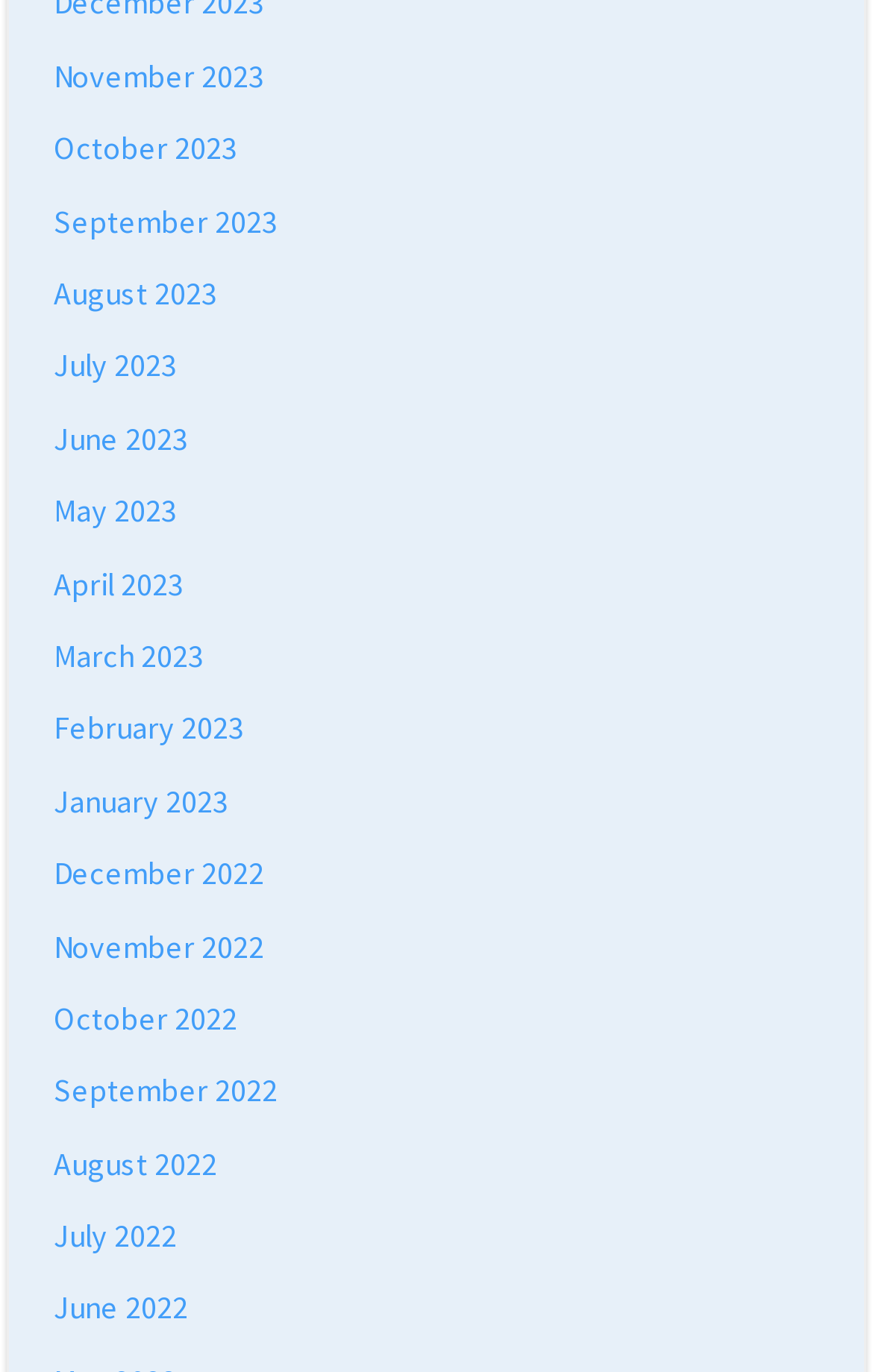Refer to the image and provide an in-depth answer to the question: 
How many months are listed in 2022?

I can count the number of links with '2022' in their text, starting from 'December 2022' to 'January 2022', which totals 12 months.